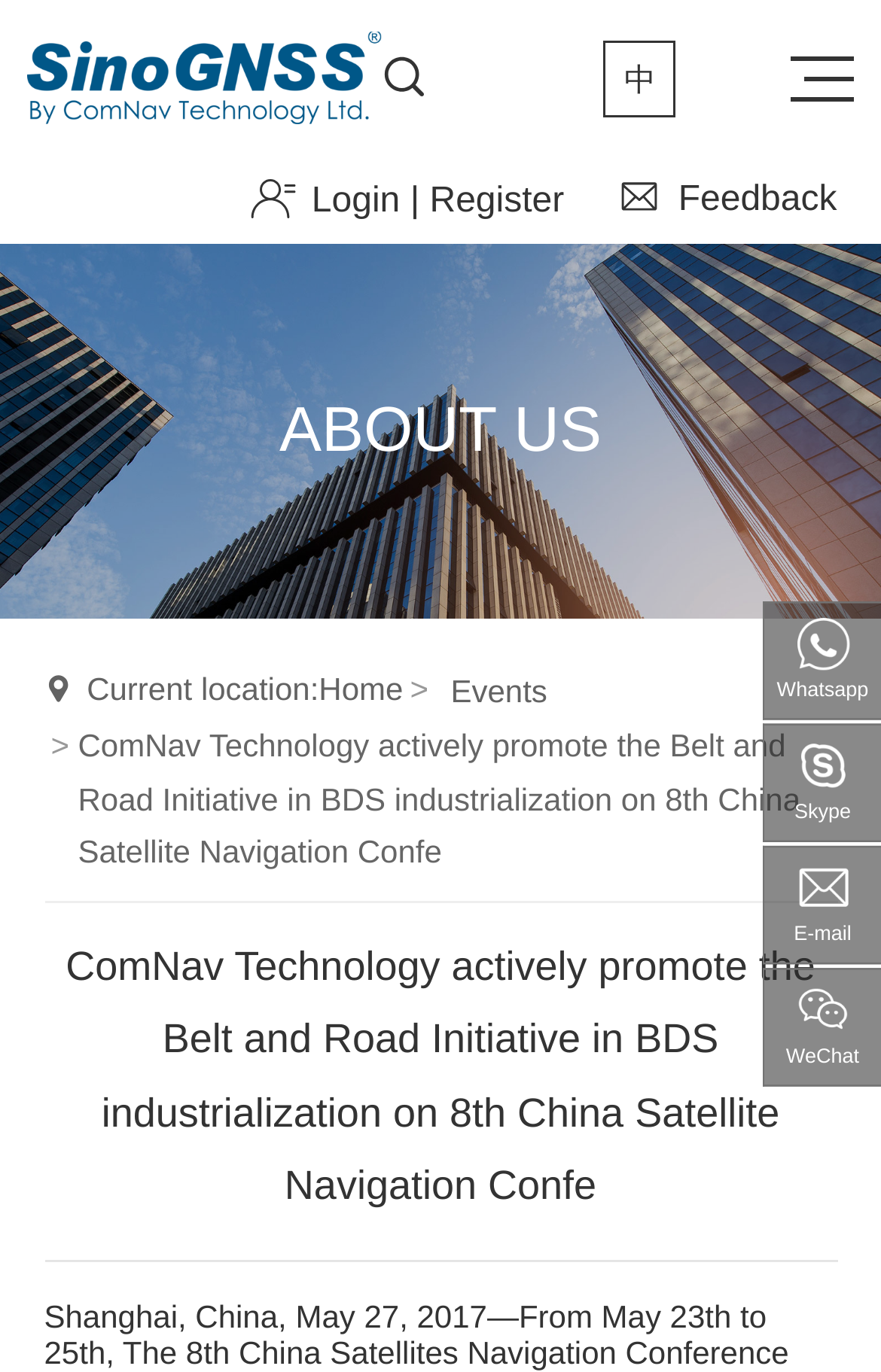Could you find the bounding box coordinates of the clickable area to complete this instruction: "Send an email"?

[0.868, 0.618, 1.0, 0.702]